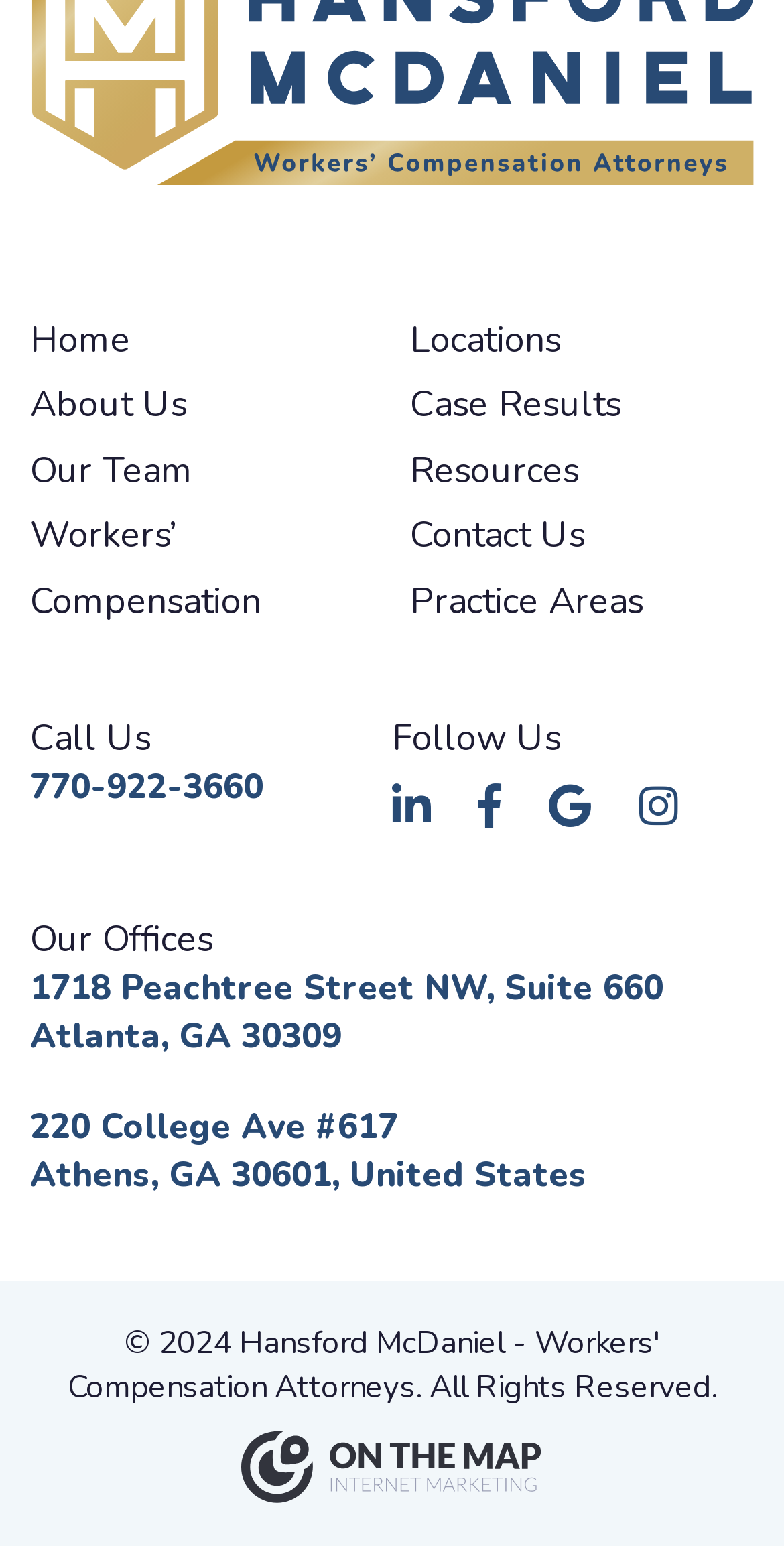Could you provide the bounding box coordinates for the portion of the screen to click to complete this instruction: "Click on Home"?

[0.038, 0.204, 0.167, 0.235]